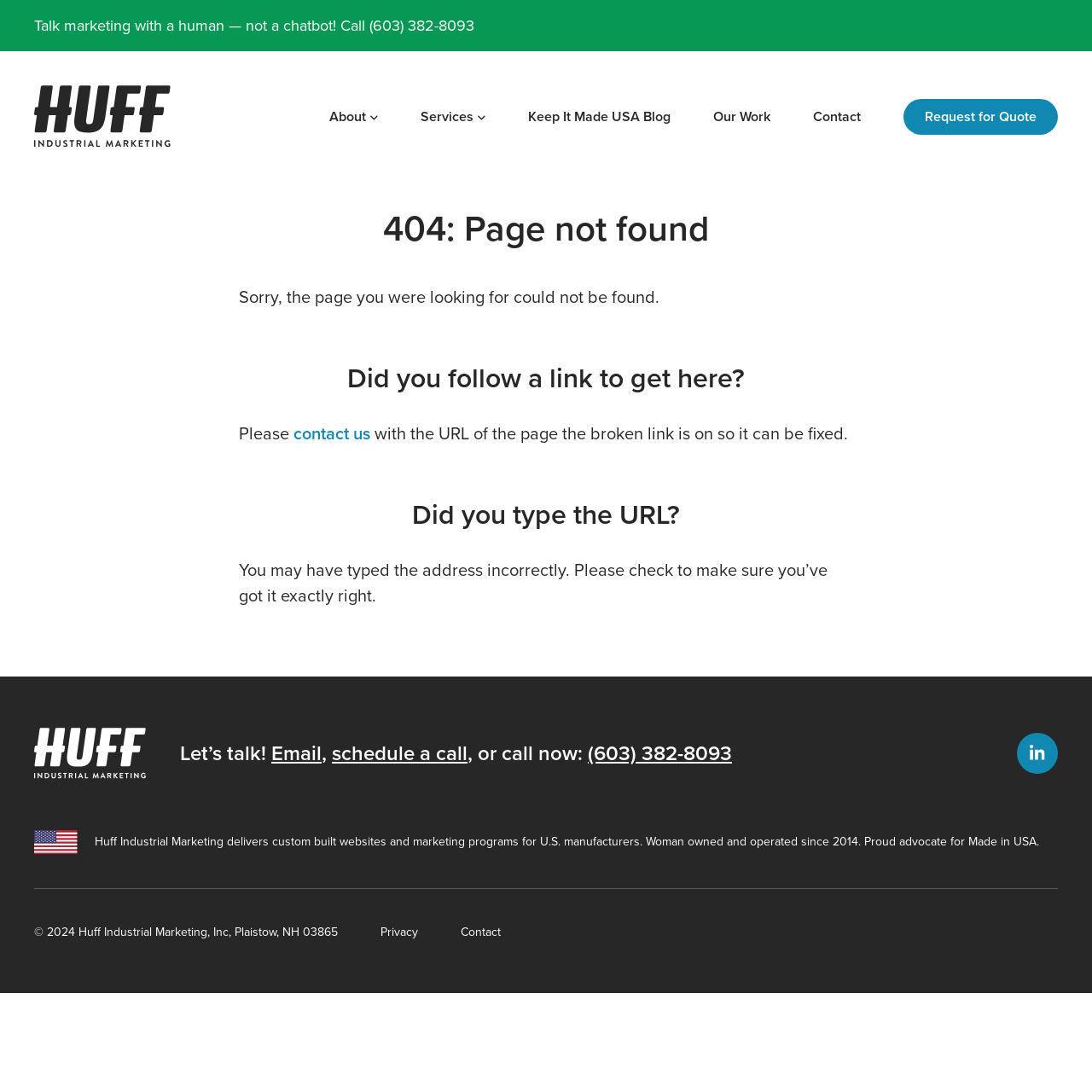Locate the bounding box coordinates of the element that needs to be clicked to carry out the instruction: "Email Huff Industrial Marketing". The coordinates should be given as four float numbers ranging from 0 to 1, i.e., [left, top, right, bottom].

[0.248, 0.676, 0.295, 0.703]